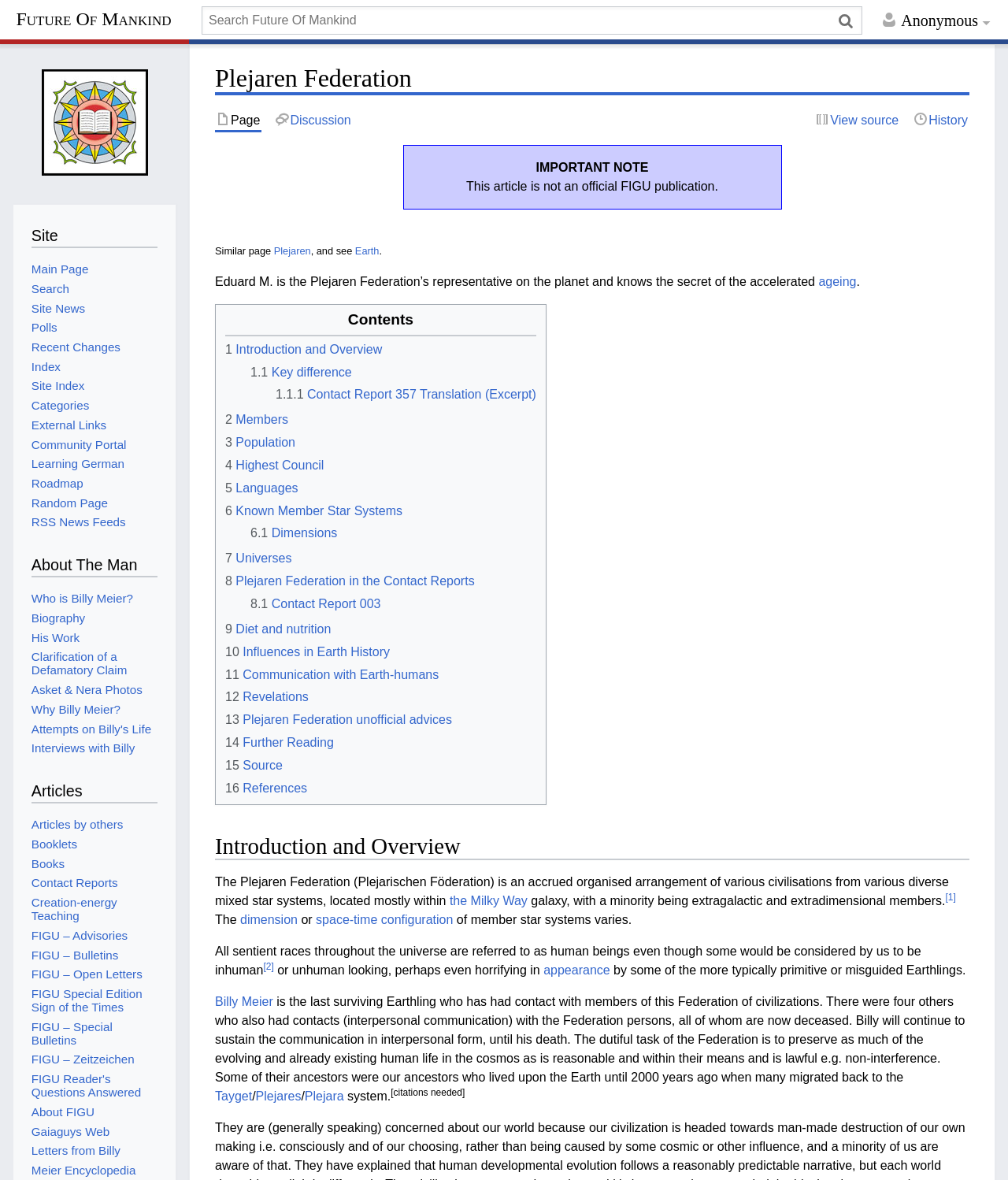Ascertain the bounding box coordinates for the UI element detailed here: "Billy Meier". The coordinates should be provided as [left, top, right, bottom] with each value being a float between 0 and 1.

[0.213, 0.843, 0.271, 0.854]